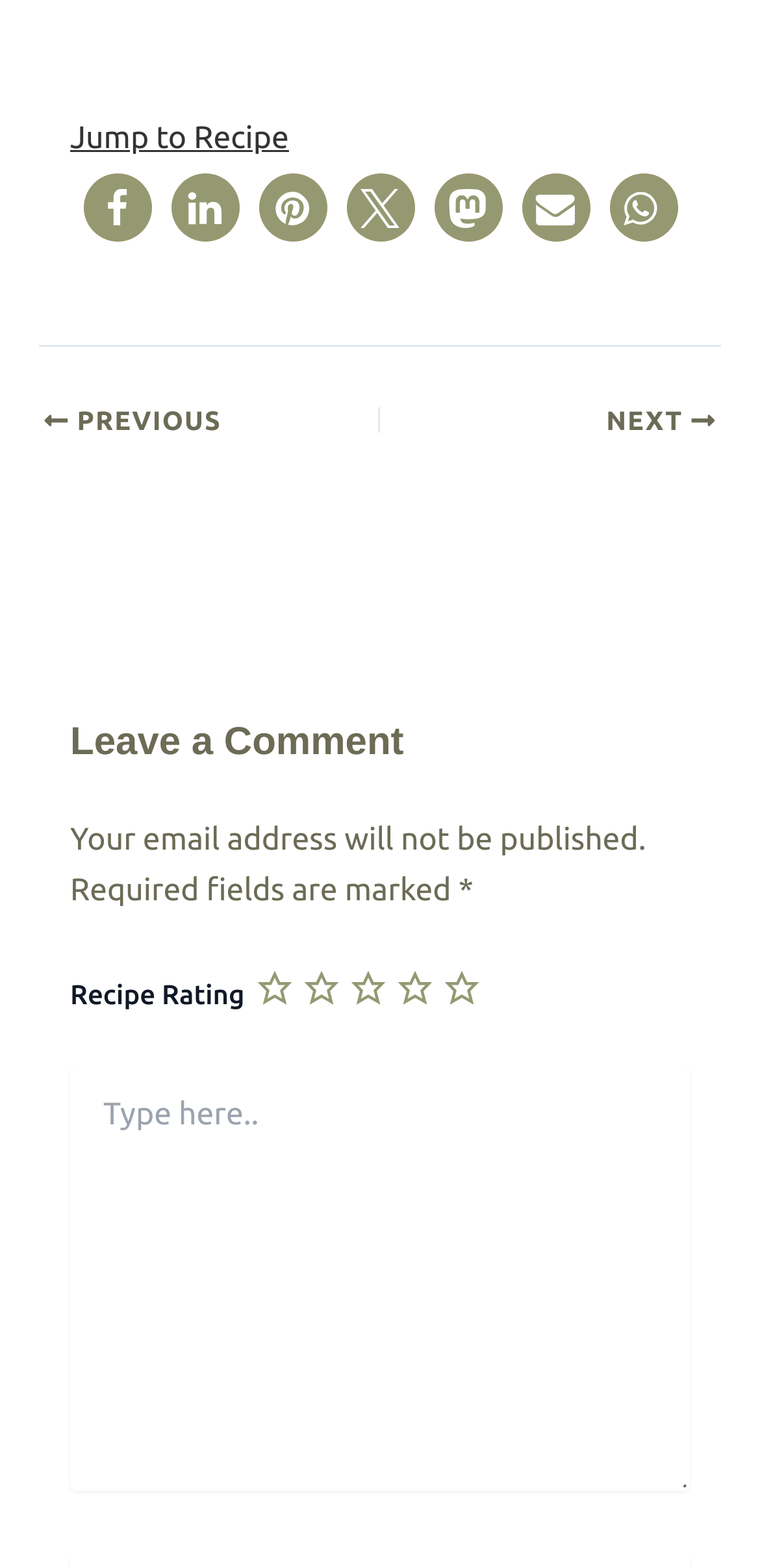Highlight the bounding box coordinates of the element you need to click to perform the following instruction: "Share on Facebook."

[0.109, 0.111, 0.199, 0.155]